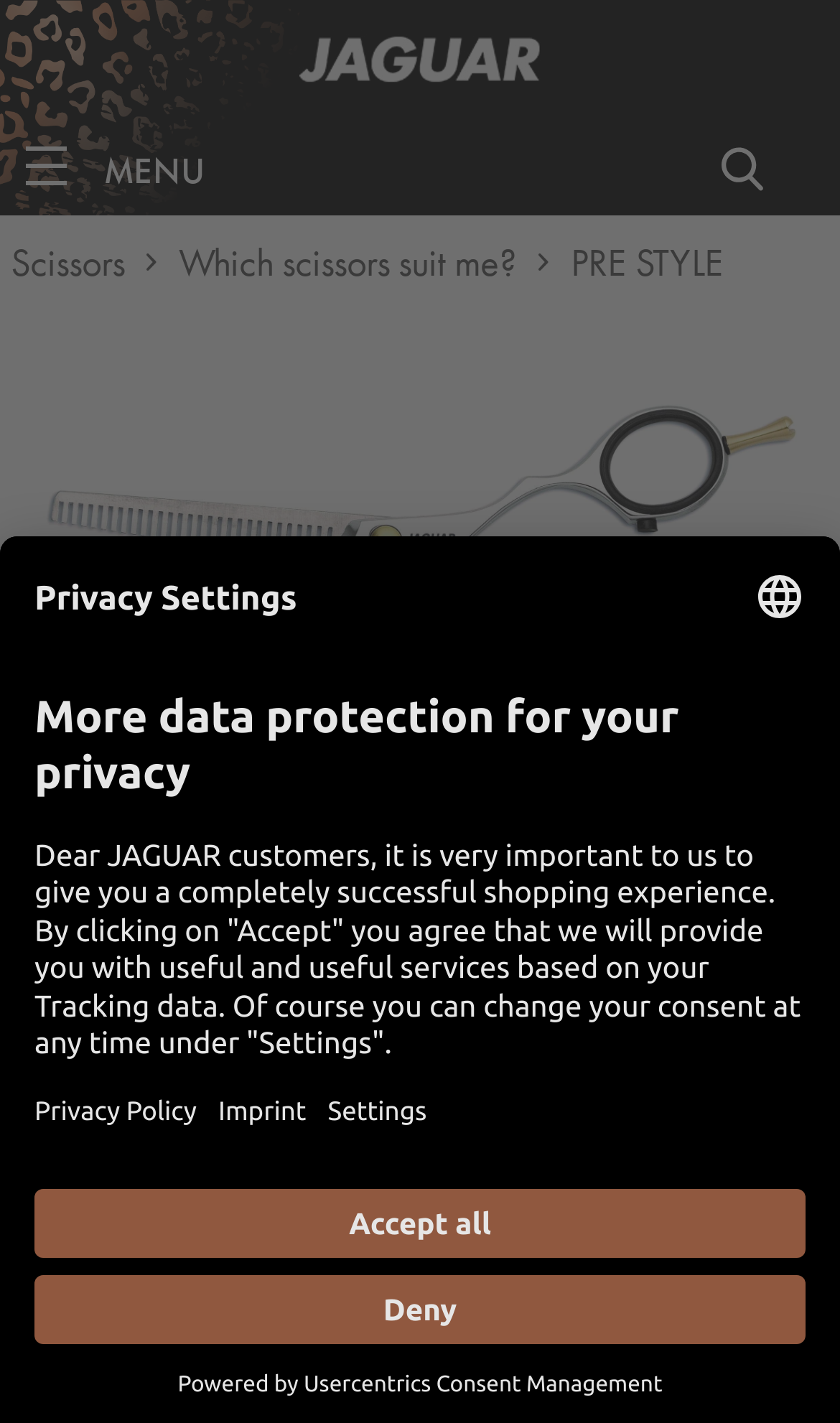Please find the bounding box for the UI element described by: "Menu".

[0.0, 0.091, 0.269, 0.151]